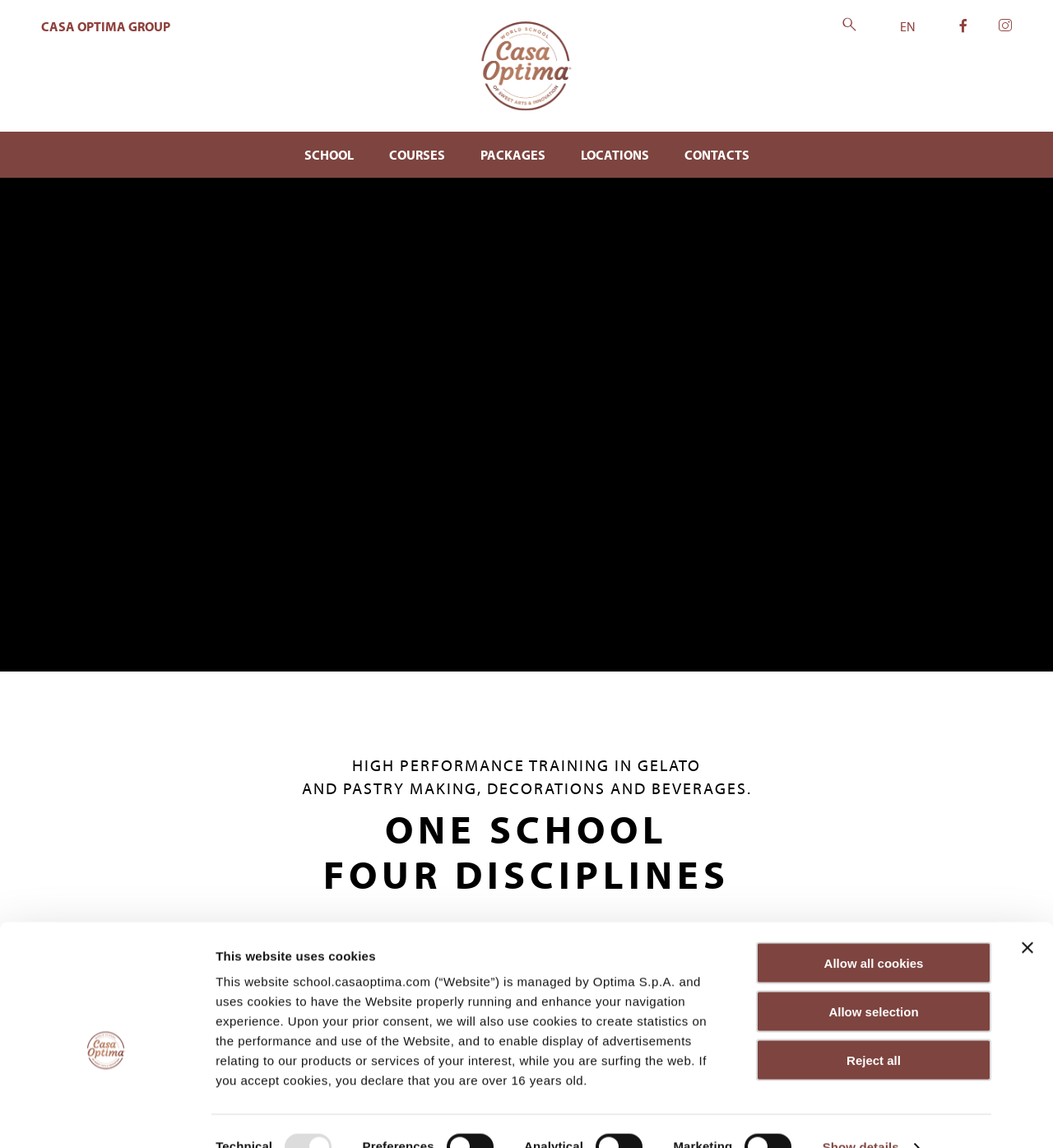Determine the bounding box coordinates for the UI element with the following description: "Allow selection". The coordinates should be four float numbers between 0 and 1, represented as [left, top, right, bottom].

[0.718, 0.753, 0.941, 0.789]